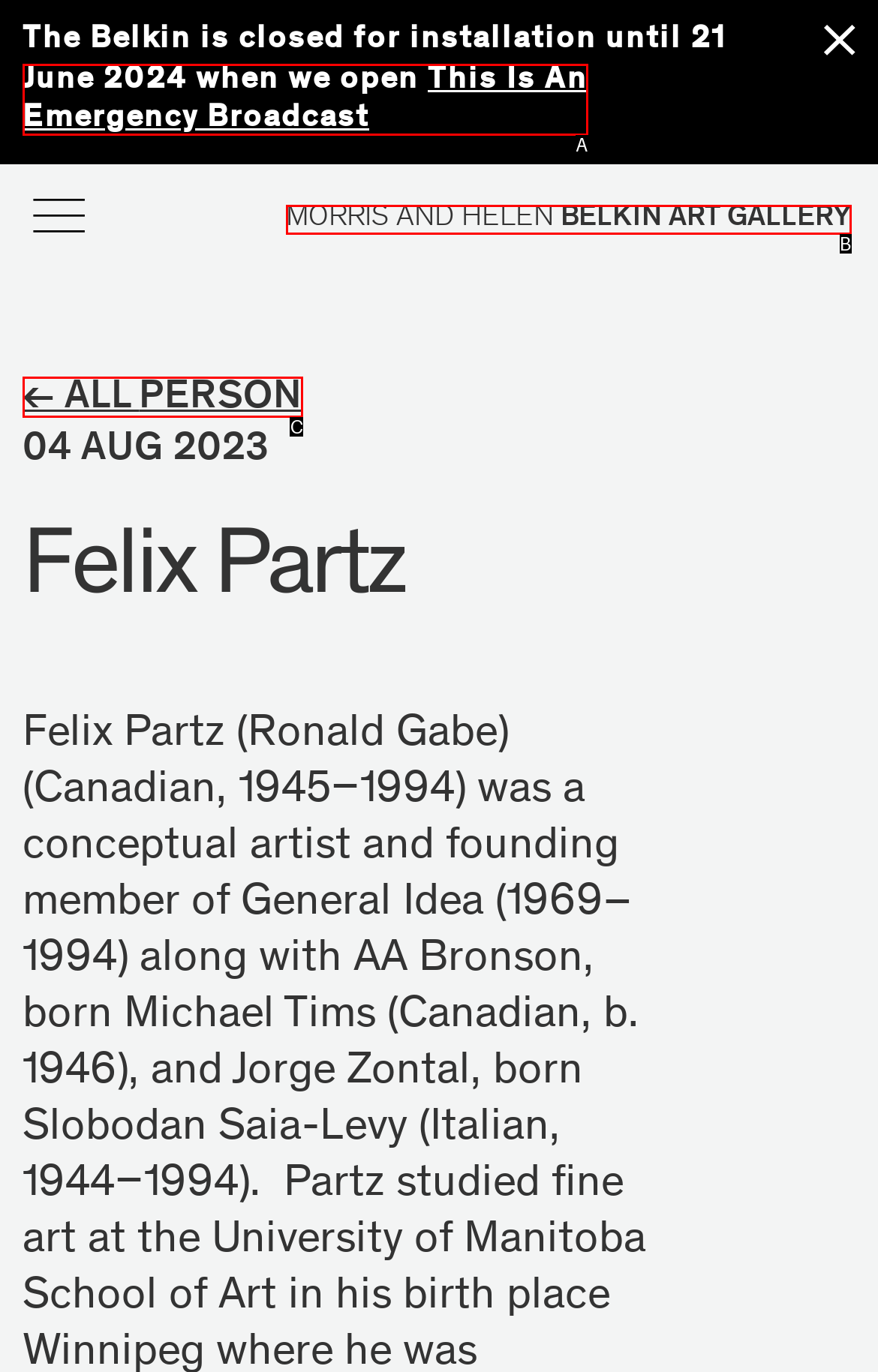Determine which HTML element fits the description: This Is An Emergency Broadcast. Answer with the letter corresponding to the correct choice.

A